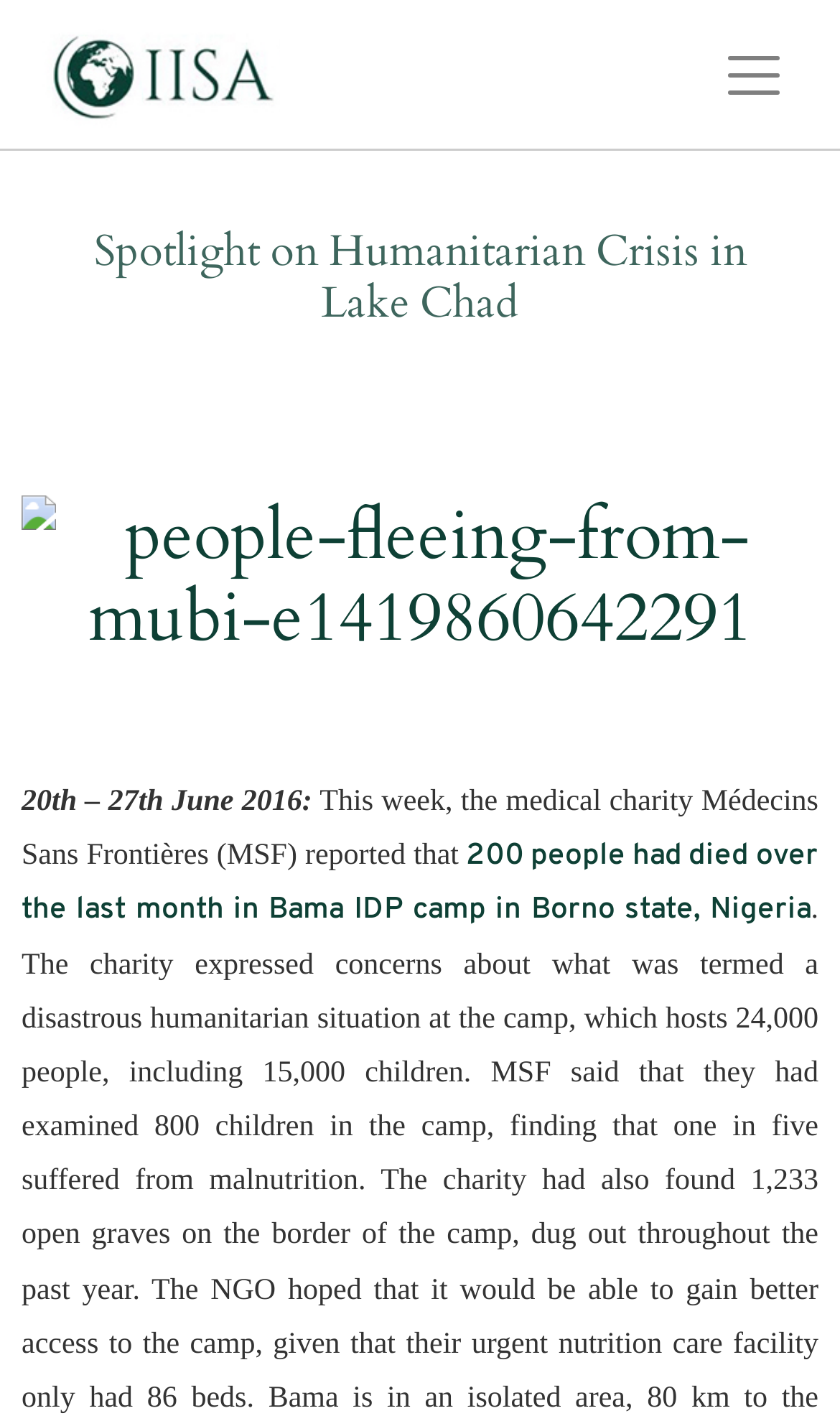Look at the image and give a detailed response to the following question: What is the logo of the institute?

The logo of the institute is located at the top left corner of the webpage, and it is an image with the text 'IISA Logo'.